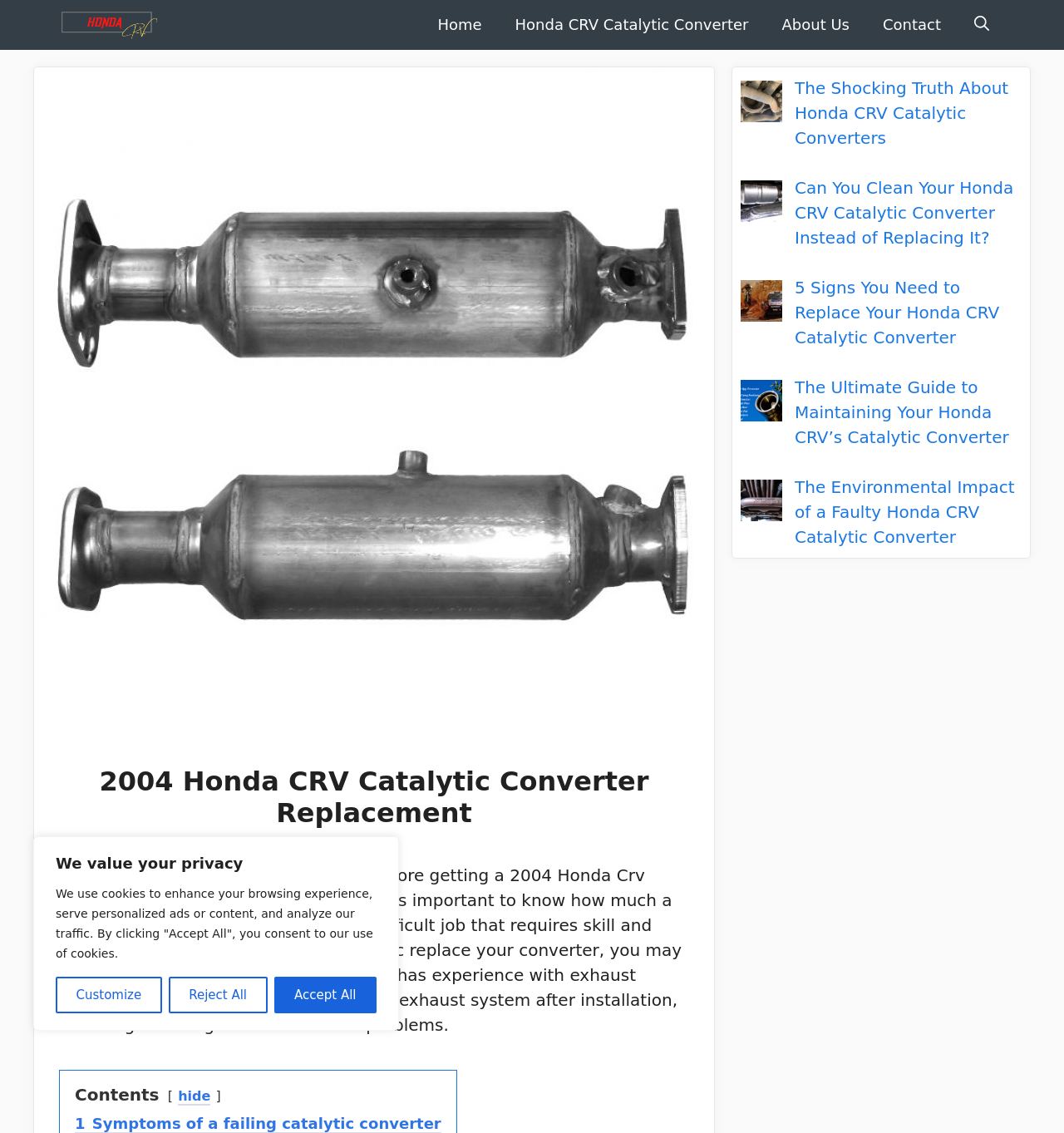Answer the question with a single word or phrase: 
What type of content is presented in the section below the main article?

Related links